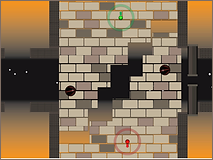Interpret the image and provide an in-depth description.

This image showcases a gameplay screenshot from the game "Qixi," a two-player platformer that emphasizes cooperation and gravity mechanics. The visual features a maze-like structure composed of brick walls with sections missing, creating a challenging environment for players. Two characters, represented by red and green markers, are depicted in the game, indicating their positions and movements in relation to the obstacles.

The objective of "Qixi" revolves around utilizing a unique gravity-switching mechanic, where players must work together to invert gravity at any moment, altering their navigational dynamics. This collaborative feature is a key aspect, as it signifies the game's focus on equal agency, mirroring healthy relationship dynamics through gameplay. The overall aesthetic combines simplicity and strategic depth, inviting players to engage in a shared virtual experience that emphasizes teamwork and communication.